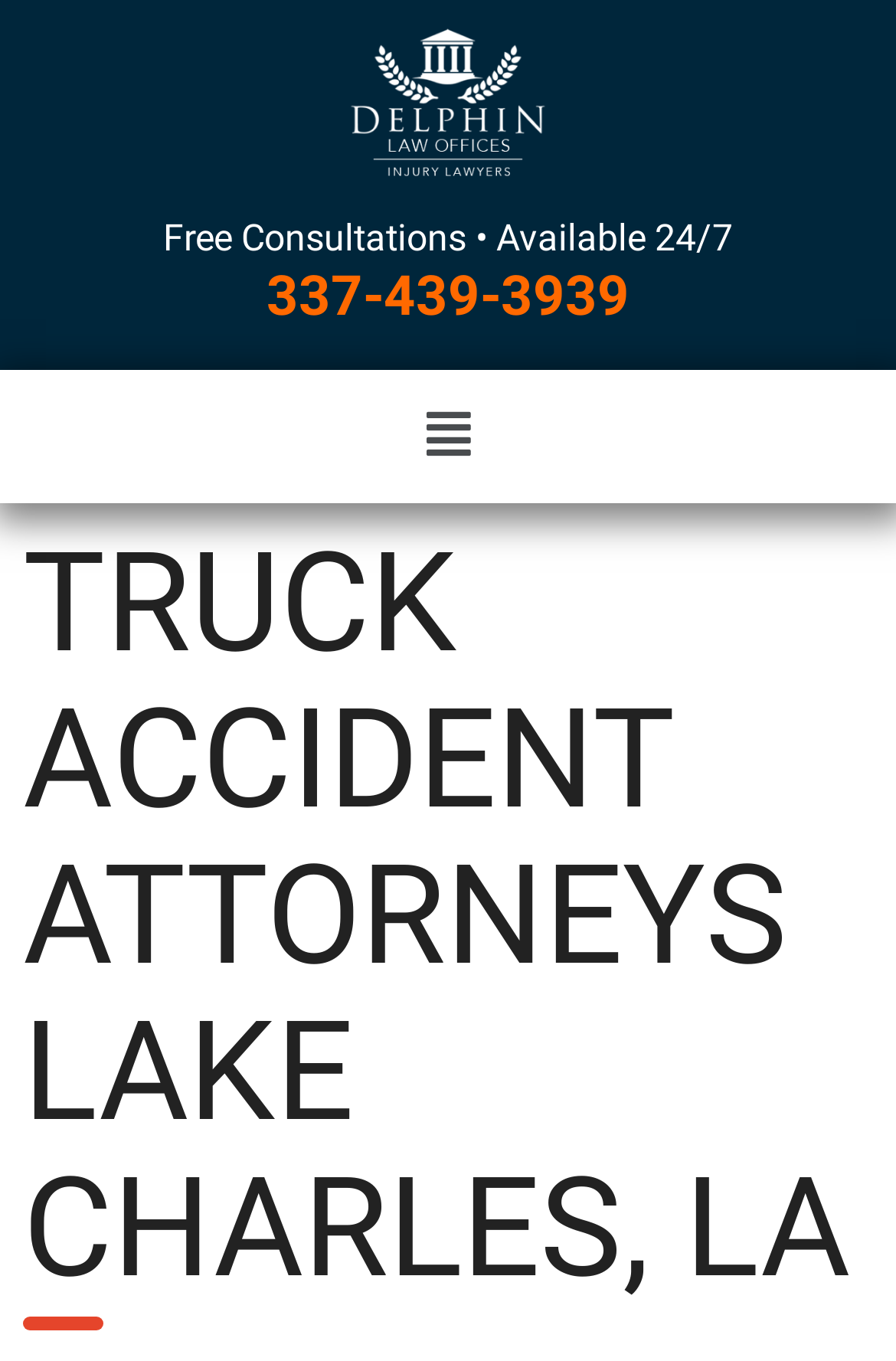Extract the bounding box coordinates of the UI element described: "337-439-3939". Provide the coordinates in the format [left, top, right, bottom] with values ranging from 0 to 1.

[0.297, 0.194, 0.703, 0.241]